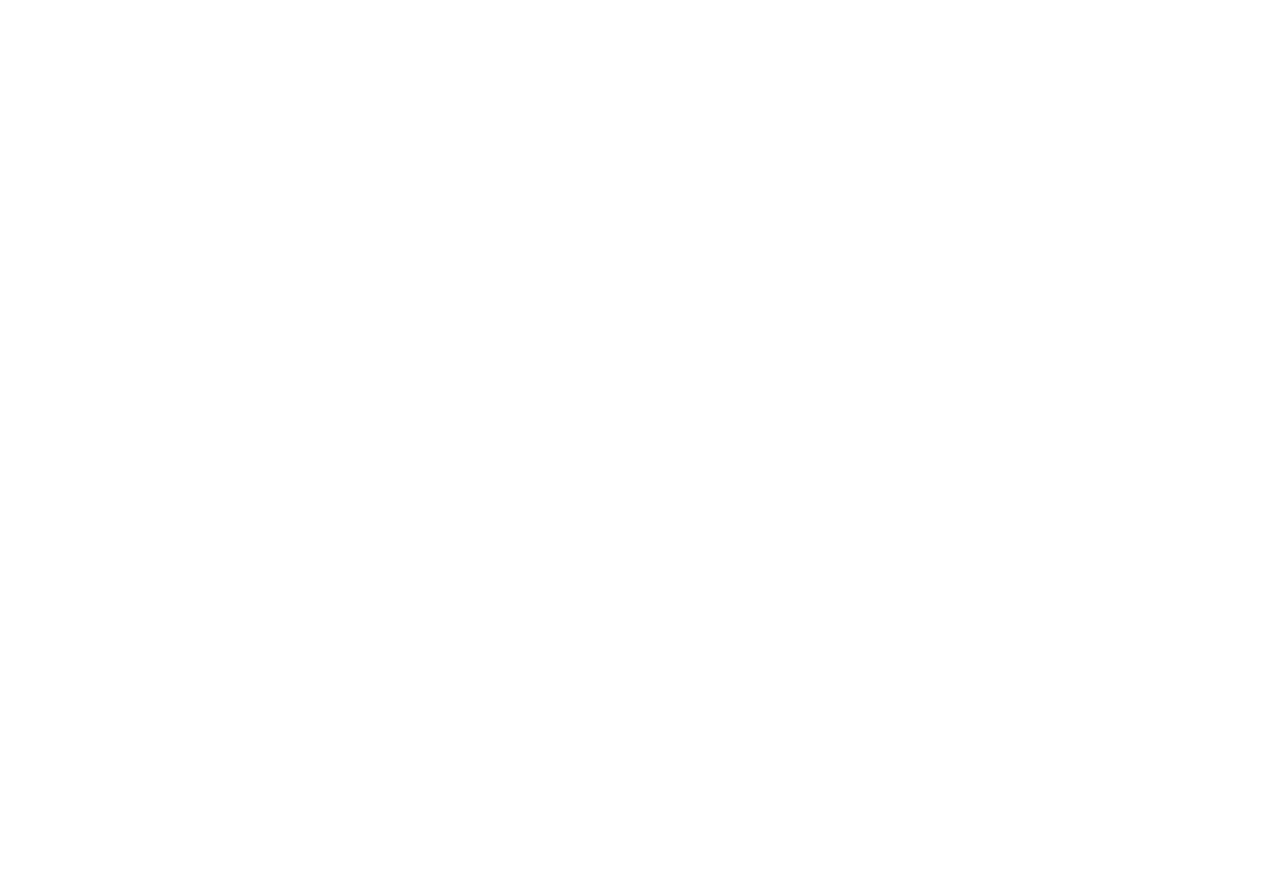Identify the bounding box coordinates of the clickable region to carry out the given instruction: "Read about Lanolin Oil".

[0.094, 0.217, 0.312, 0.346]